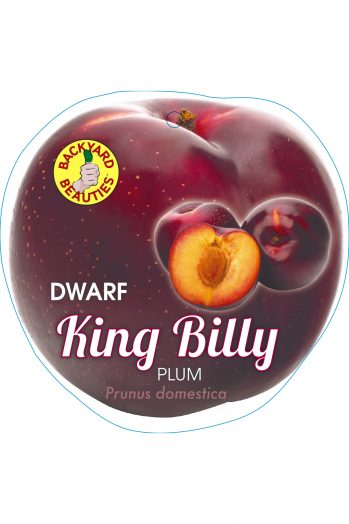Offer an in-depth caption of the image, mentioning all notable aspects.

The image showcases the "Dwarf King Billy" plum, scientifically known as *Prunus domestica*. This vibrant fruit features a deep, dark purple skin and a bright, golden-yellow interior, hinting at its sweet yet slightly tangy flavor. The design prominently displays the name "Dwarf King Billy" in an appealing font, emphasizing its dwarf variety, making it suitable for smaller gardens. A logo at the top identifies the brand "Backyard Beauties," suggesting a focus on cultivating attractive and yields-friendly plants. The image serves as an eye-catching presentation of this delightful fruit, often enjoyed fresh, dried, or in homemade jams, perfect for garden enthusiasts and culinary creators alike.